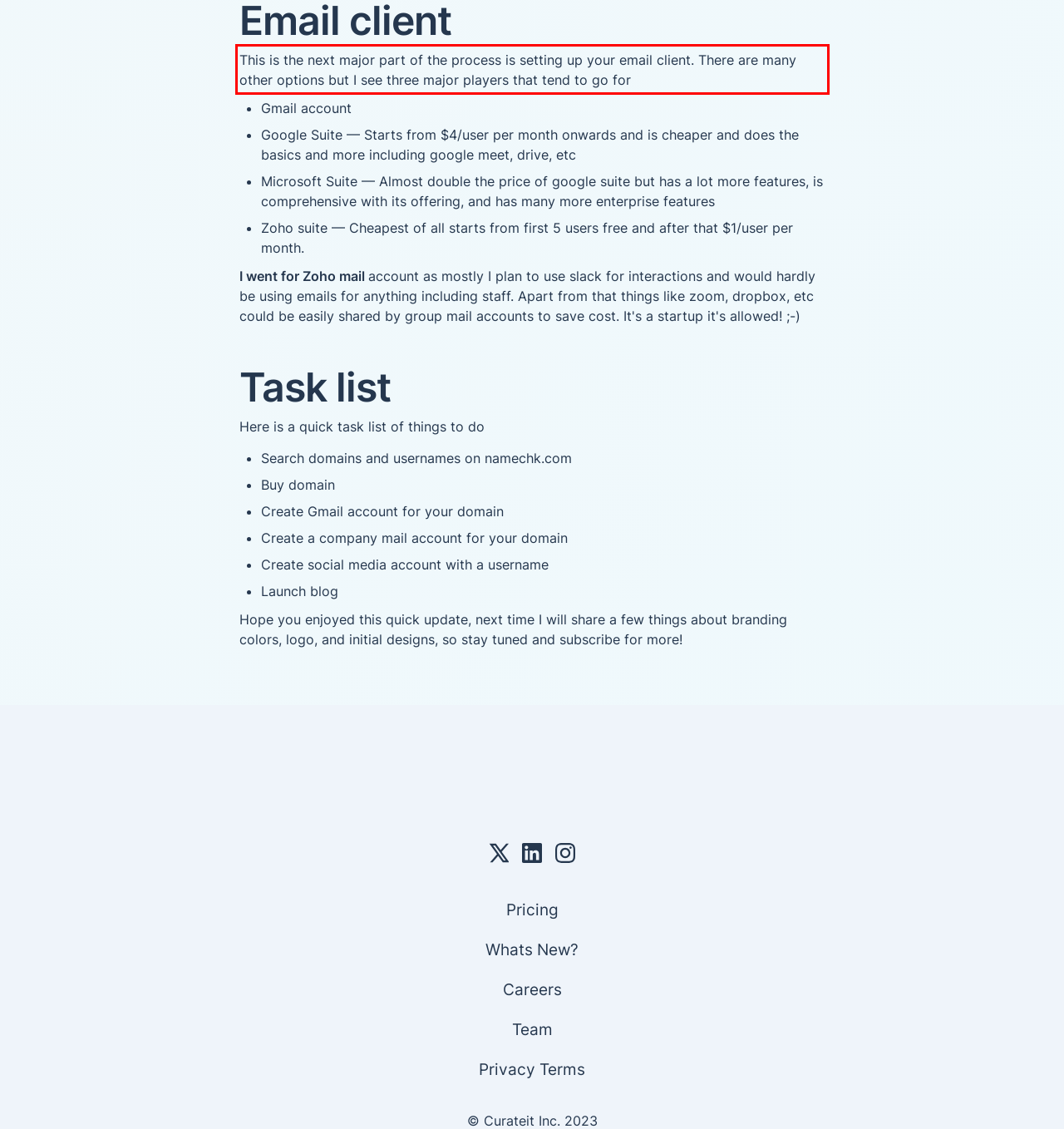Please analyze the provided webpage screenshot and perform OCR to extract the text content from the red rectangle bounding box.

This is the next major part of the process is setting up your email client. There are many other options but I see three major players that tend to go for